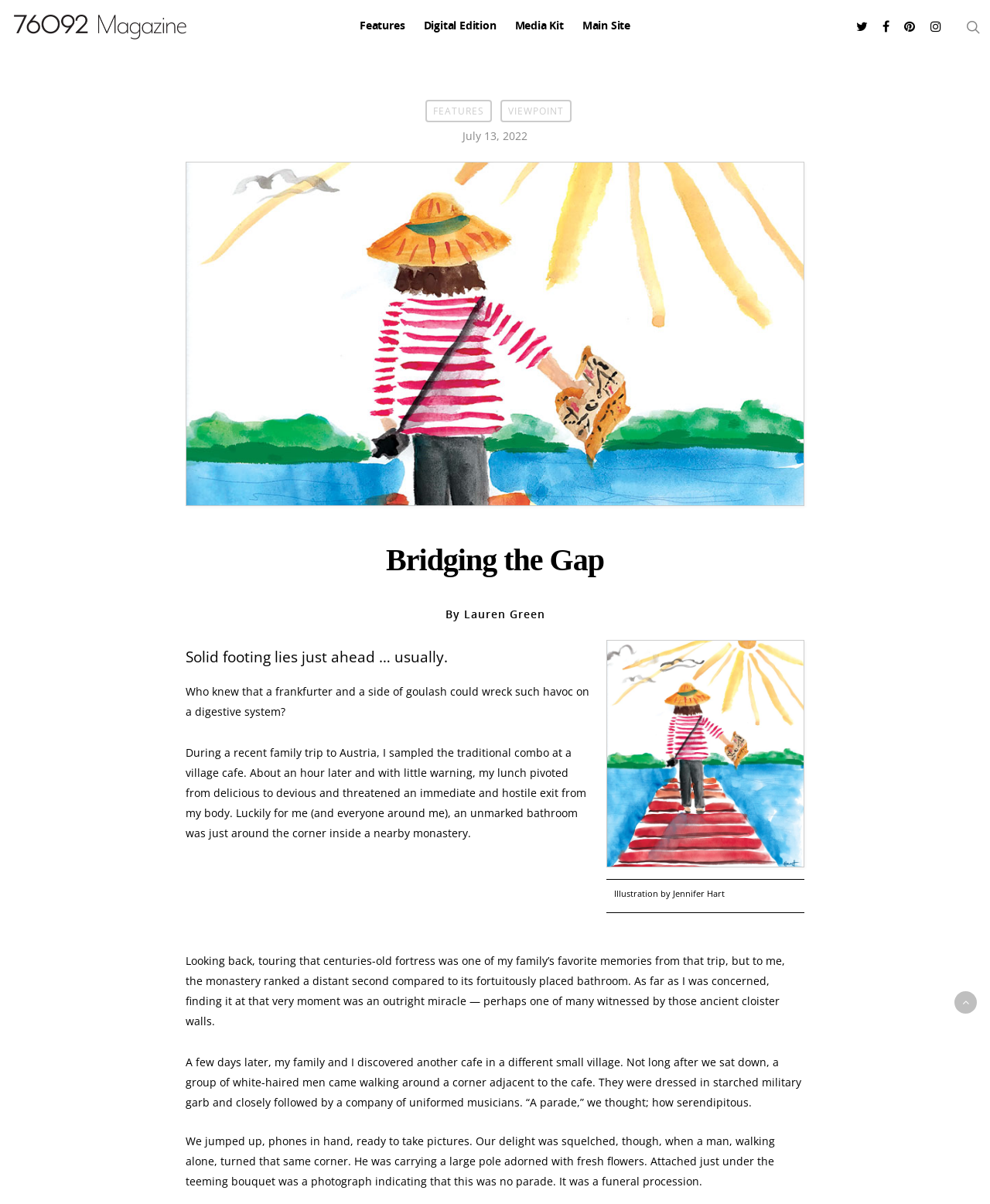Please find the bounding box coordinates in the format (top-left x, top-left y, bottom-right x, bottom-right y) for the given element description. Ensure the coordinates are floating point numbers between 0 and 1. Description: alt="76092 Magazine"

[0.008, 0.006, 0.194, 0.039]